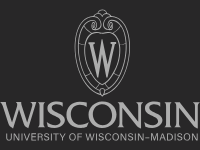What does the logo reflect?
Look at the image and provide a short answer using one word or a phrase.

Commitment to education and community